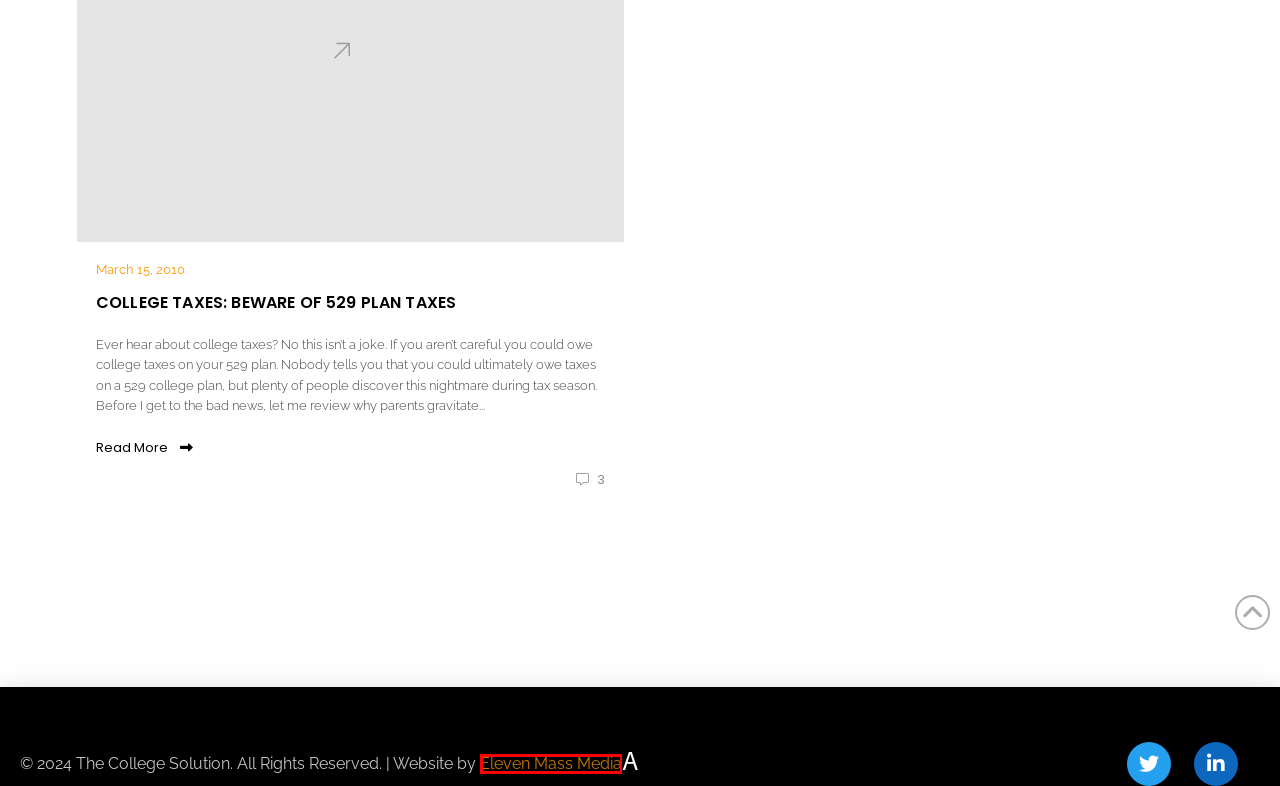Which HTML element matches the description: Eleven Mass Media?
Reply with the letter of the correct choice.

A